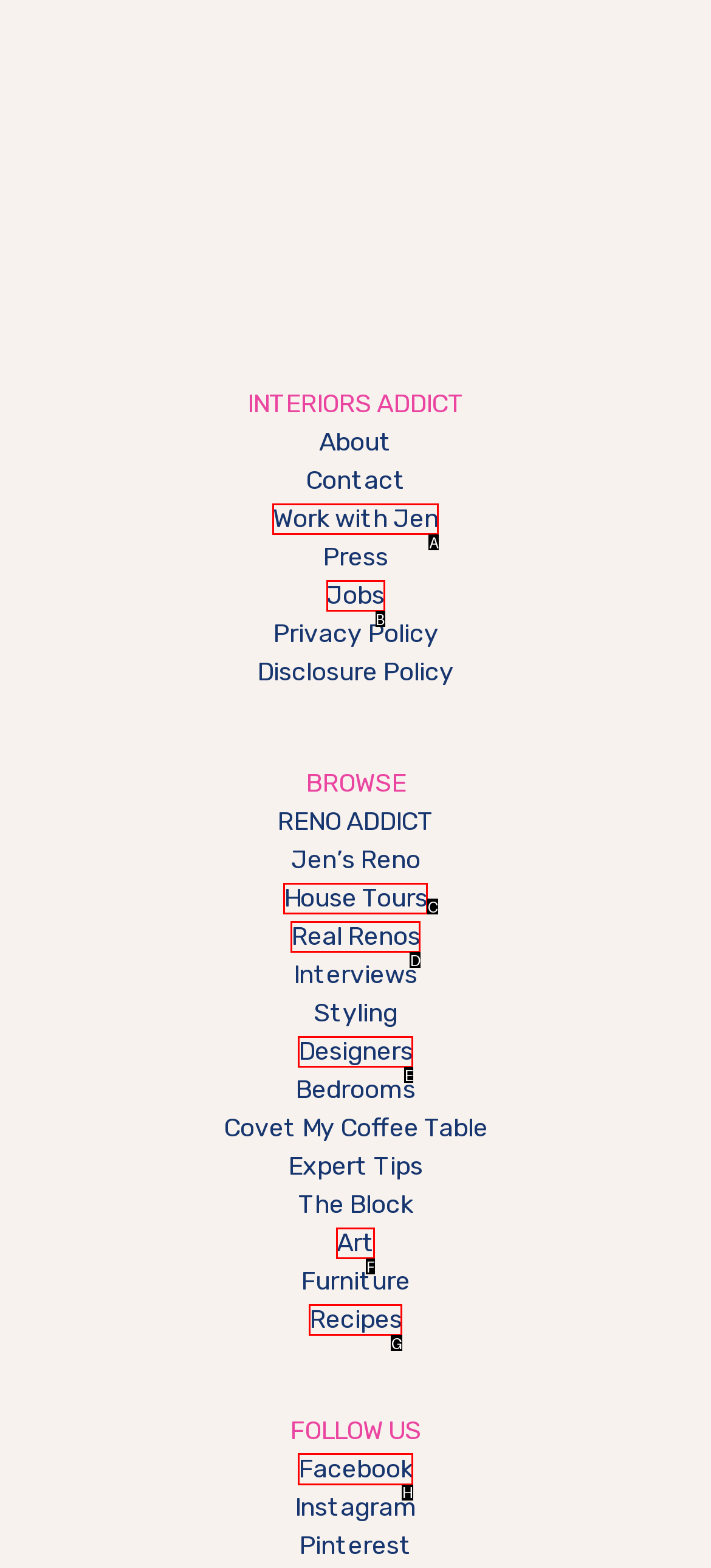Determine which HTML element should be clicked for this task: follow on Facebook
Provide the option's letter from the available choices.

H